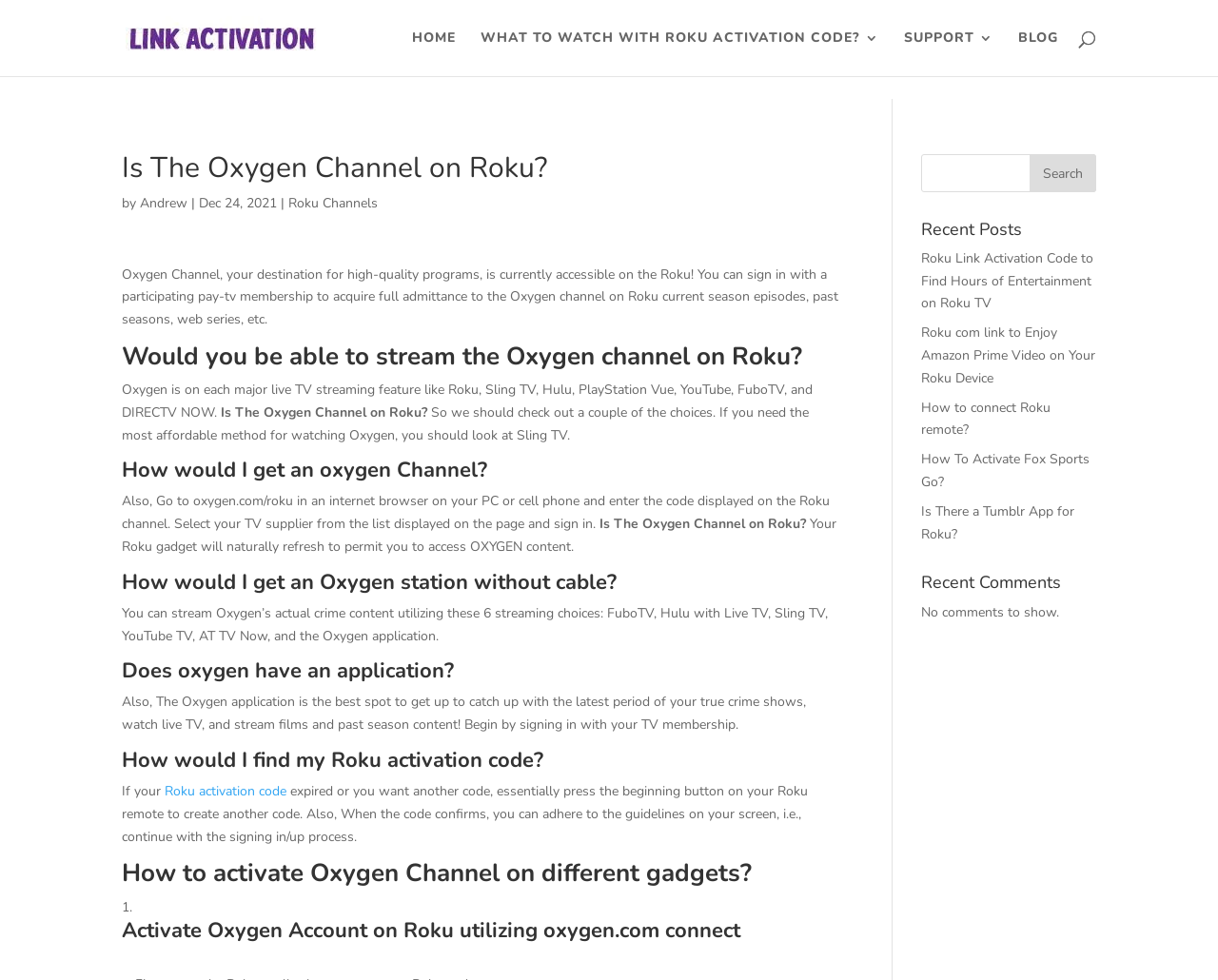Answer the question using only one word or a concise phrase: What is the Oxygen channel about?

True crime shows